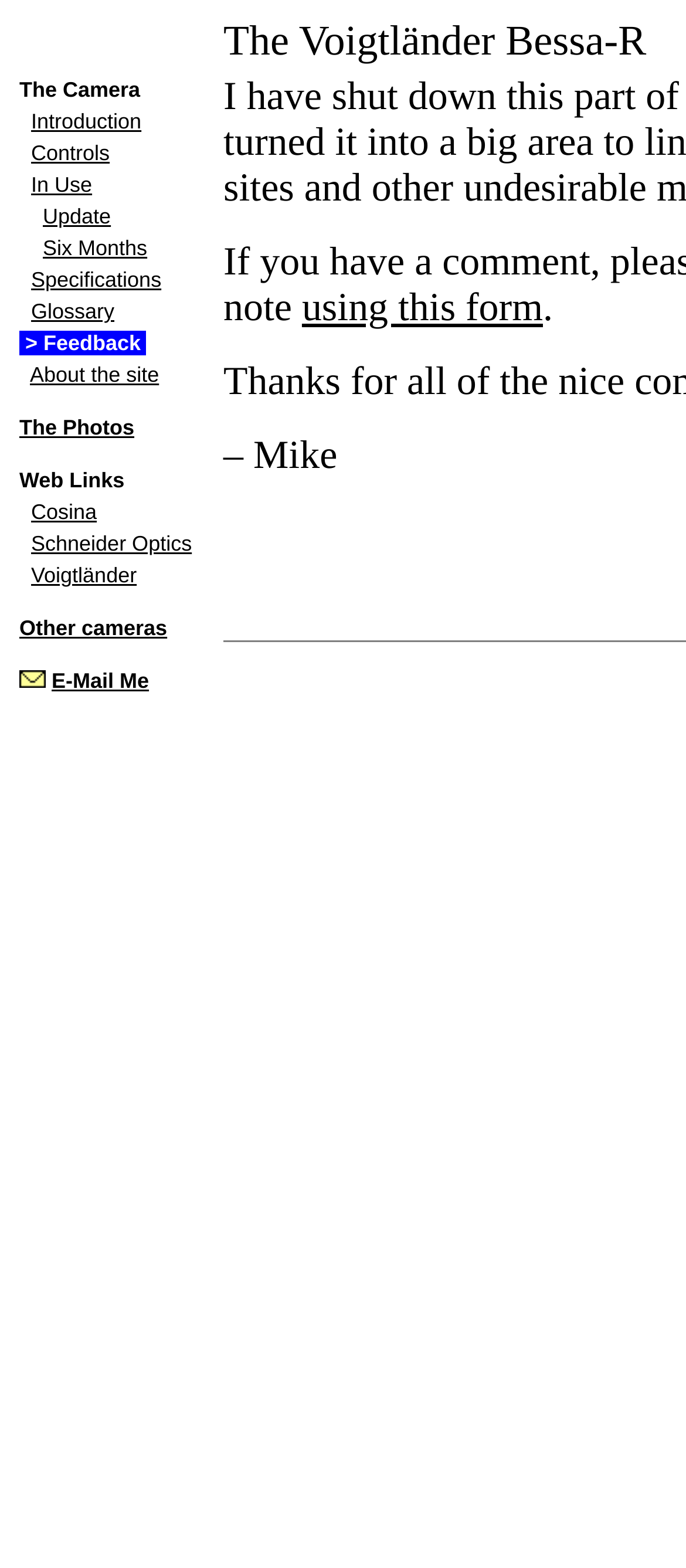Determine the bounding box coordinates of the clickable element necessary to fulfill the instruction: "Get the 40% OFF deal". Provide the coordinates as four float numbers within the 0 to 1 range, i.e., [left, top, right, bottom].

None